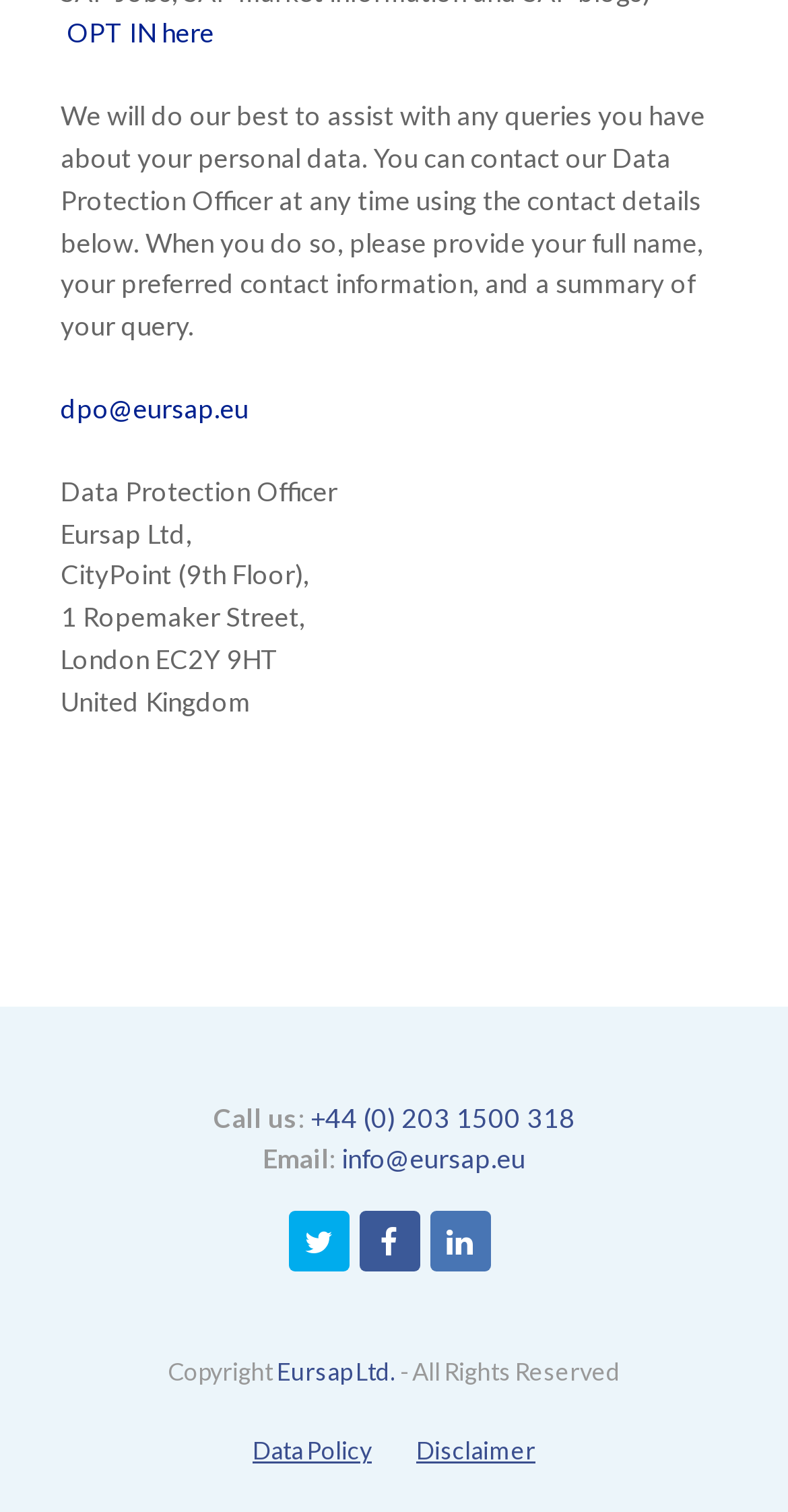Respond to the following question with a brief word or phrase:
What is the company name of the data controller?

Eursap Ltd